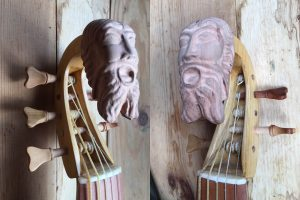Provide a brief response to the question below using a single word or phrase: 
What is carved on the headstock?

A face